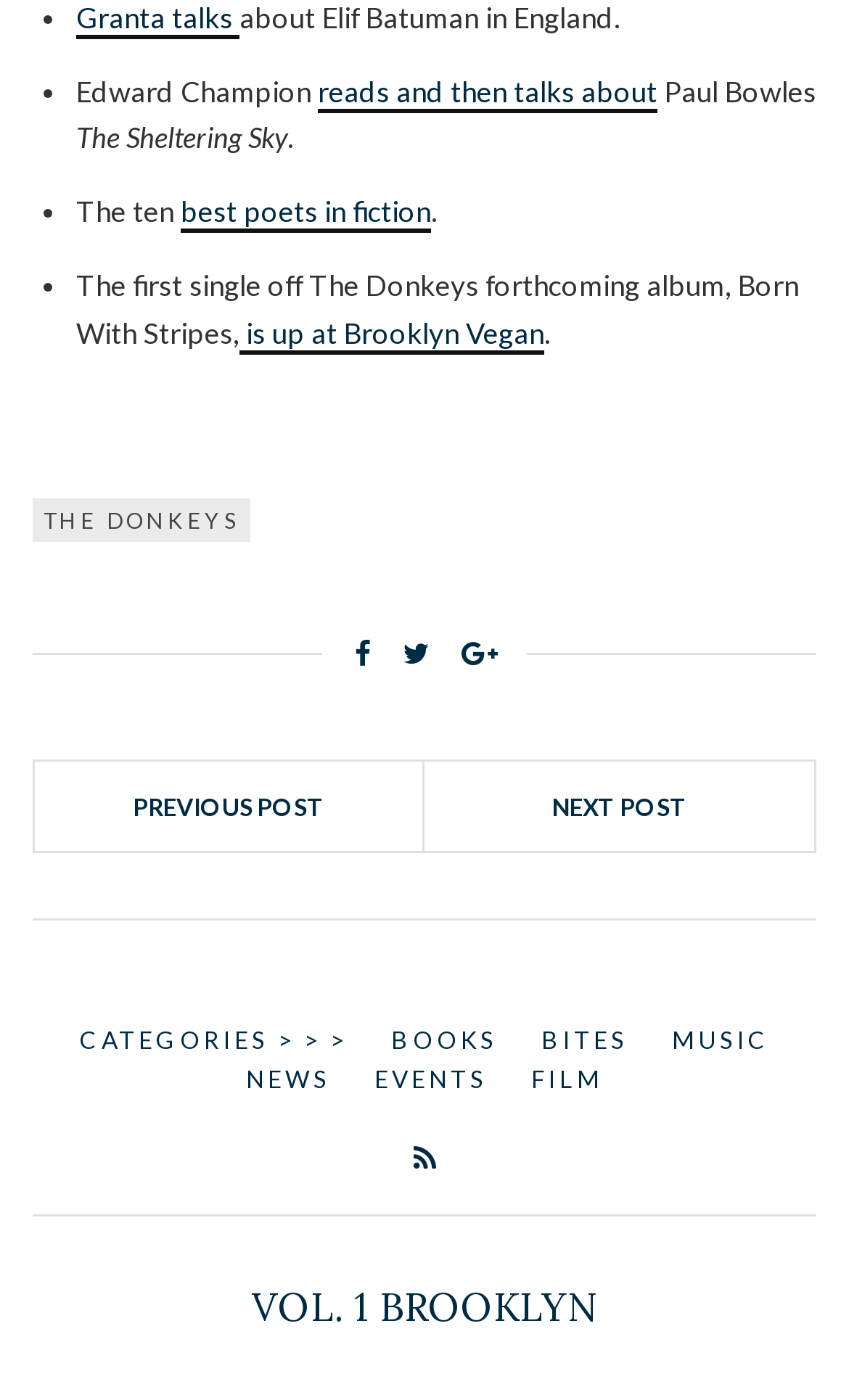Give a concise answer of one word or phrase to the question: 
What is the title of the book mentioned?

The Sheltering Sky